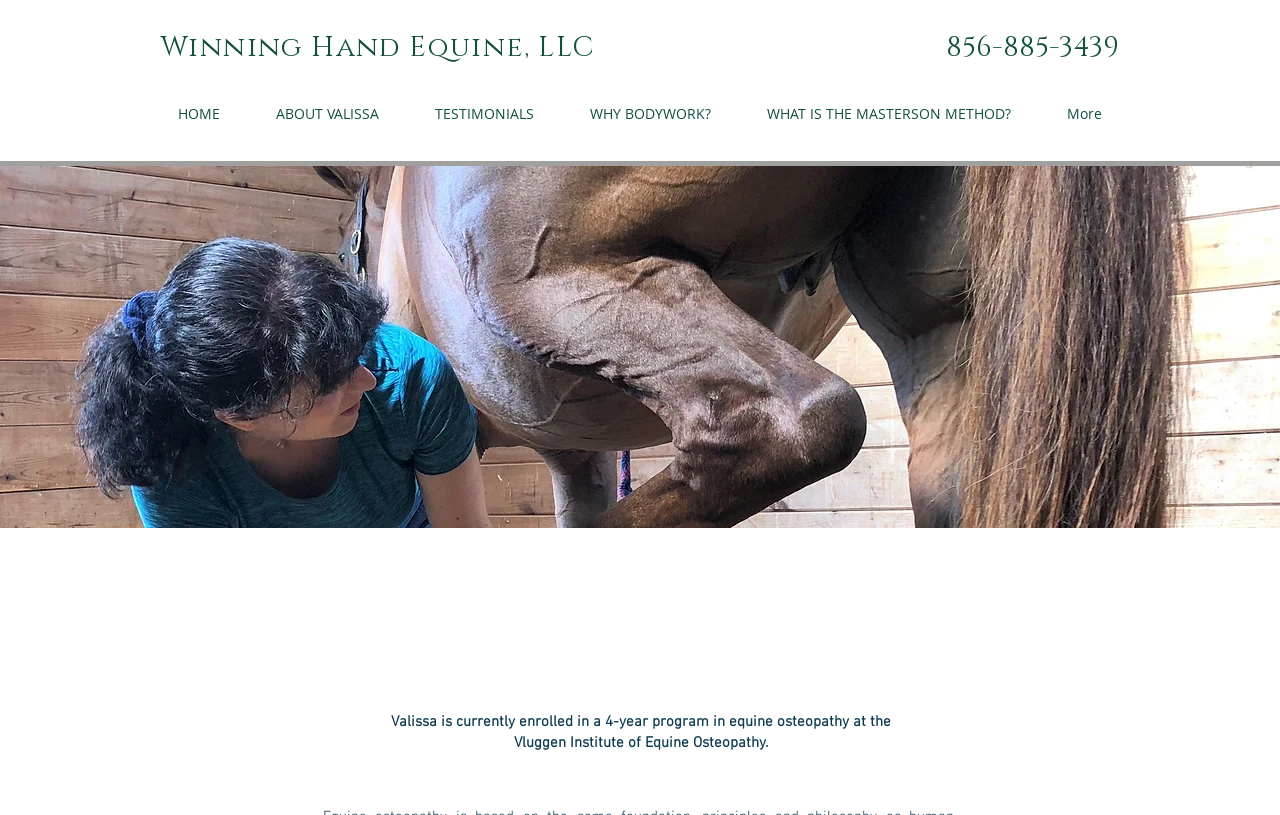Please provide a brief answer to the following inquiry using a single word or phrase:
What is Valissa currently enrolled in?

4-year program in equine osteopathy